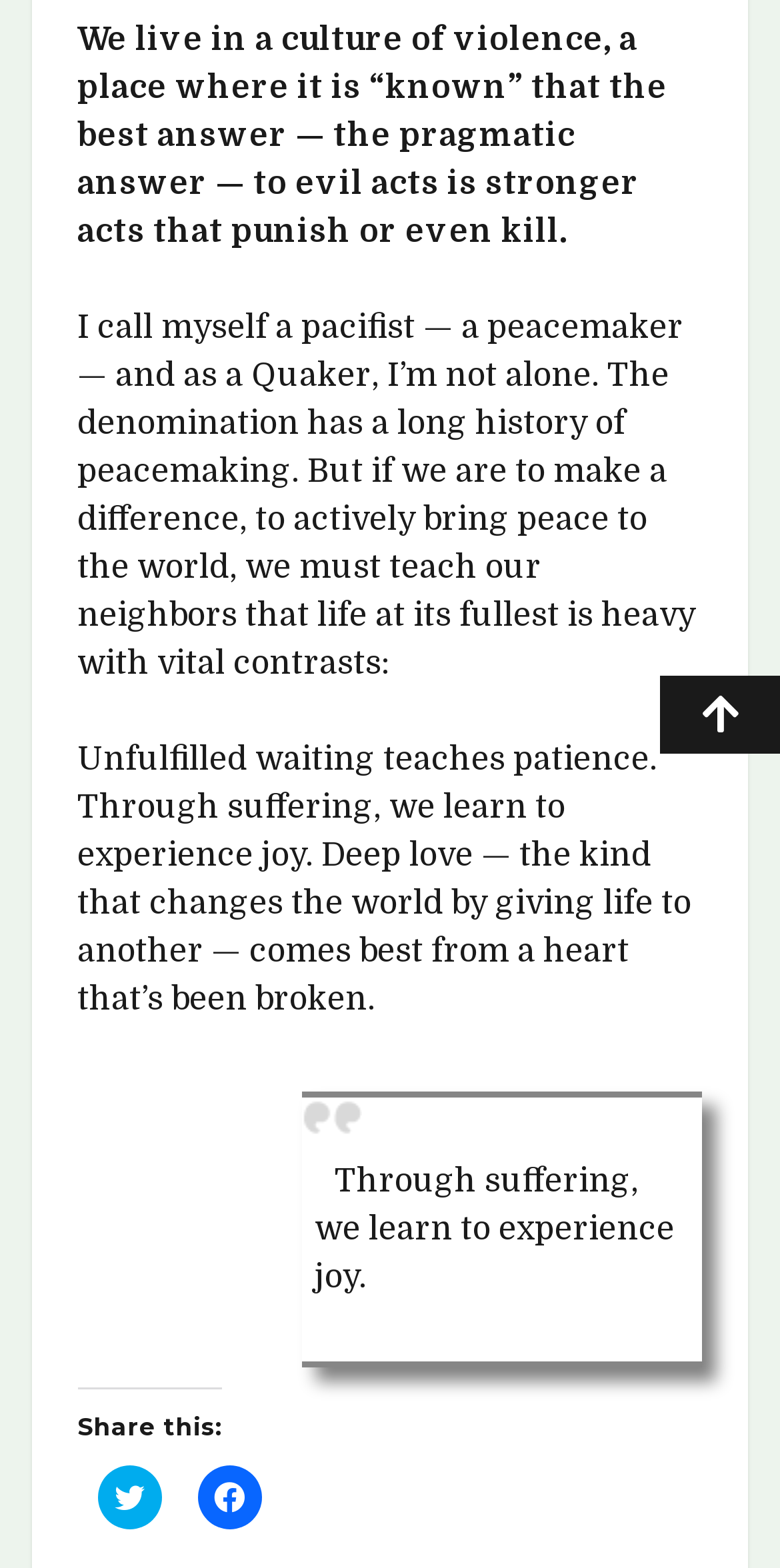Using the description "Scroll to the top", predict the bounding box of the relevant HTML element.

[0.846, 0.431, 1.0, 0.481]